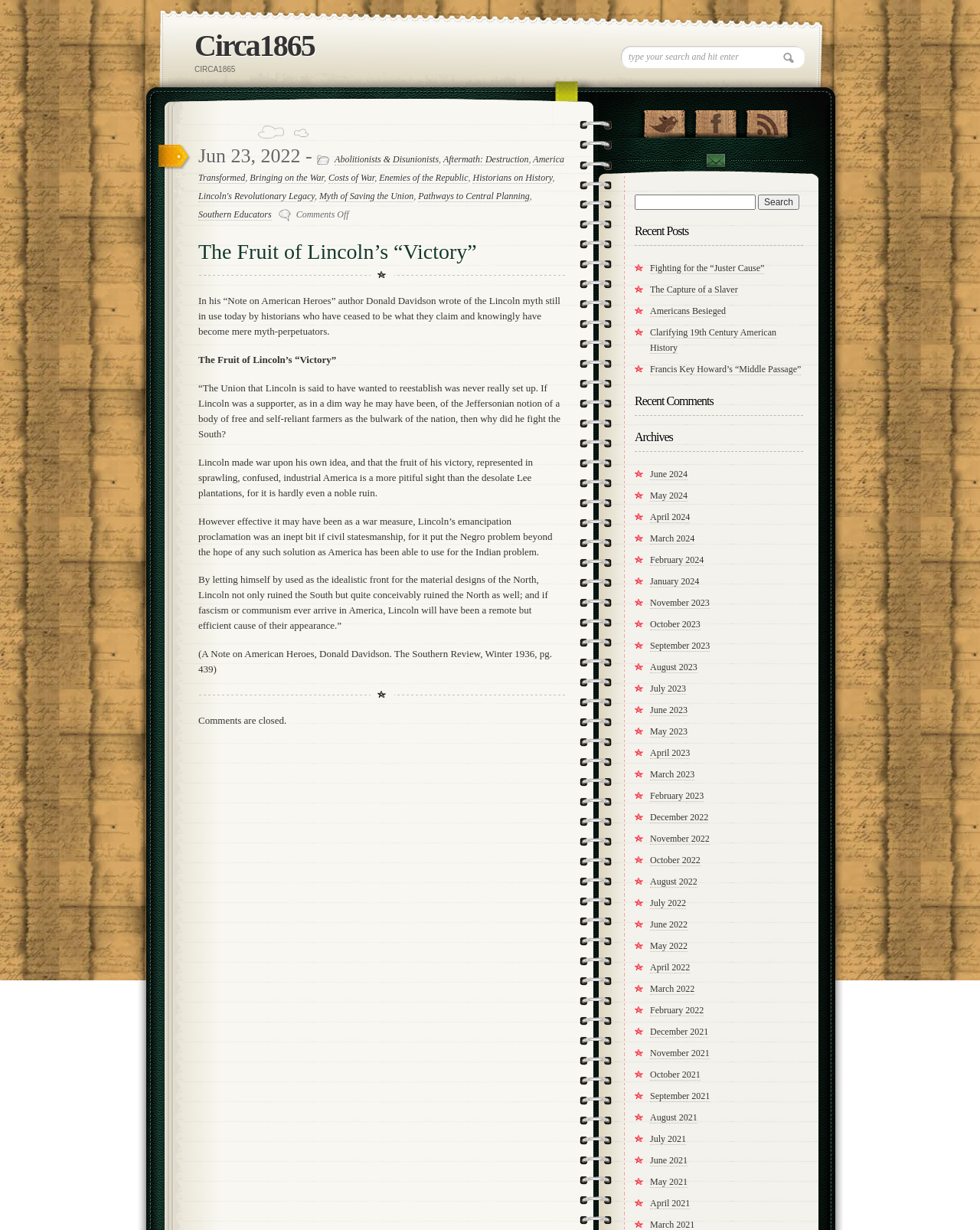Please respond in a single word or phrase: 
What is the date of the oldest archive?

December 2021